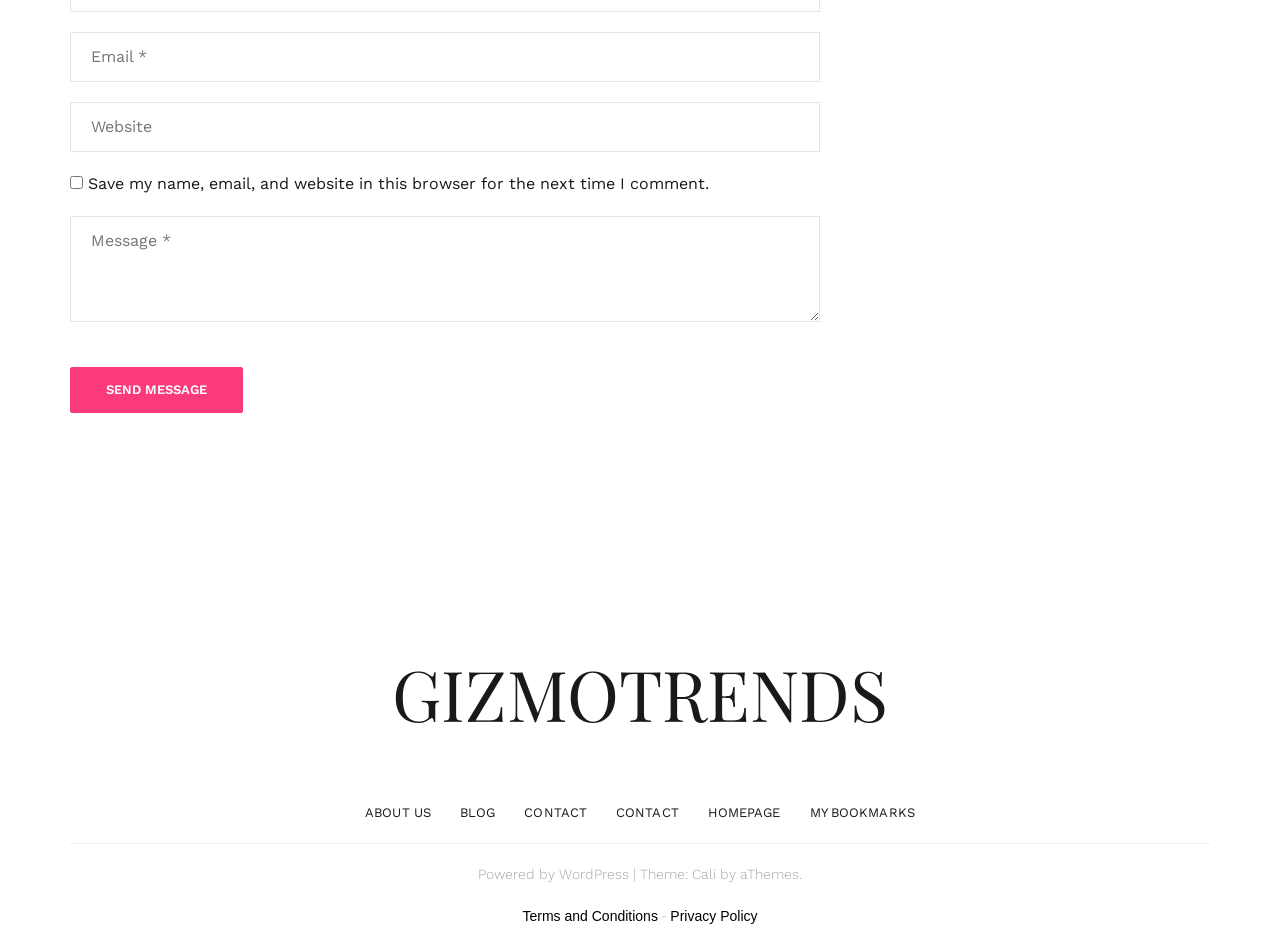Find the bounding box coordinates of the element's region that should be clicked in order to follow the given instruction: "Enter email address". The coordinates should consist of four float numbers between 0 and 1, i.e., [left, top, right, bottom].

[0.055, 0.034, 0.641, 0.087]